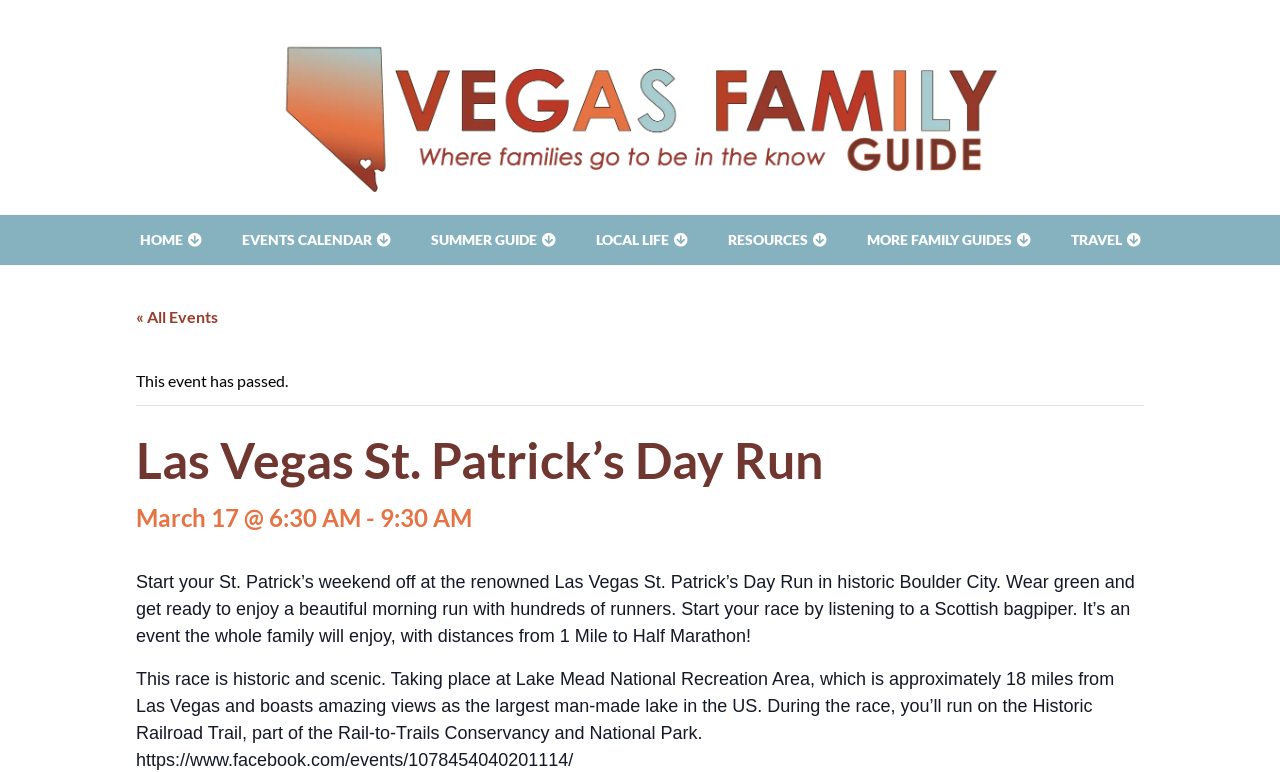Find the bounding box coordinates for the area that should be clicked to accomplish the instruction: "Go to Home".

None